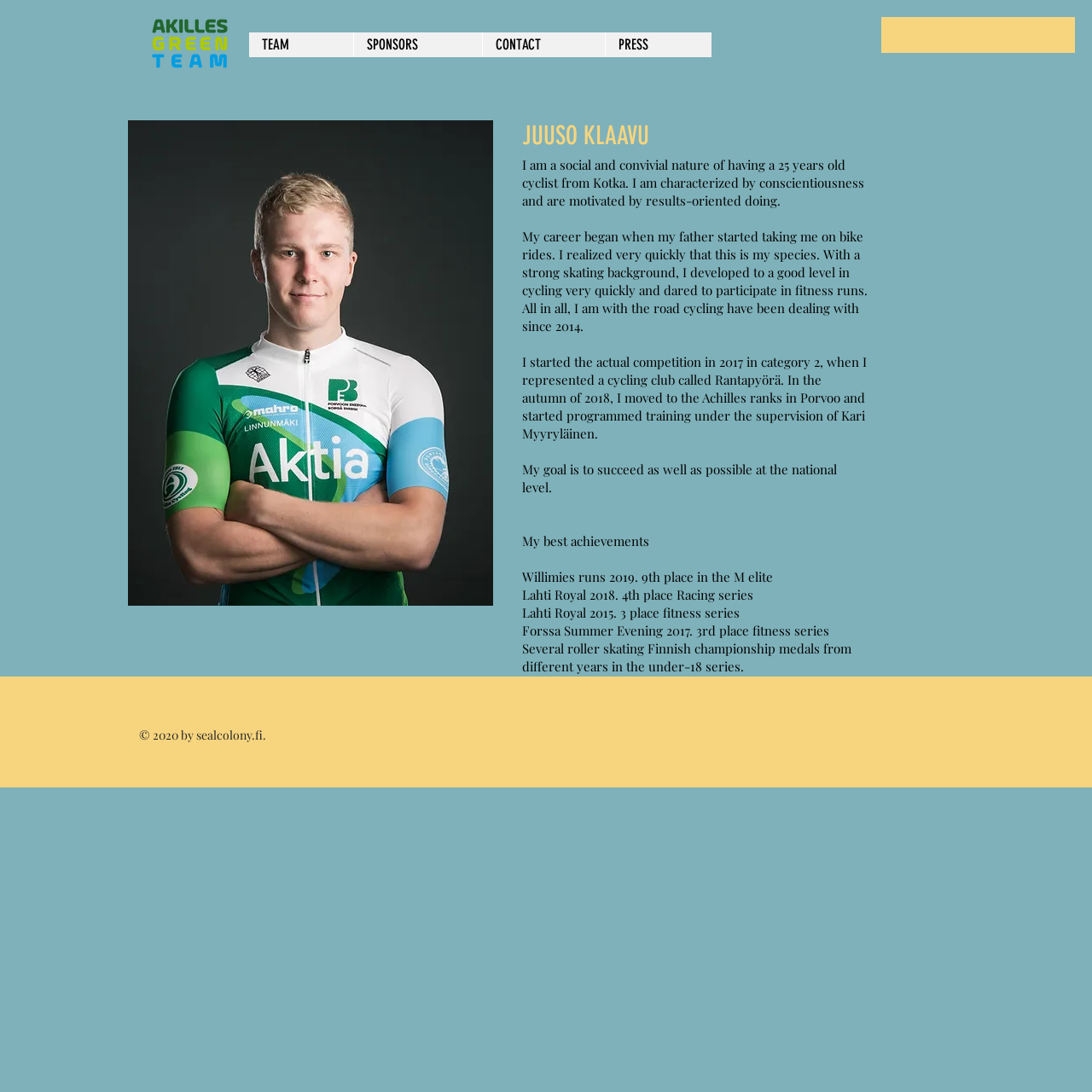Given the description "SPONSORS", determine the bounding box of the corresponding UI element.

[0.323, 0.03, 0.441, 0.052]